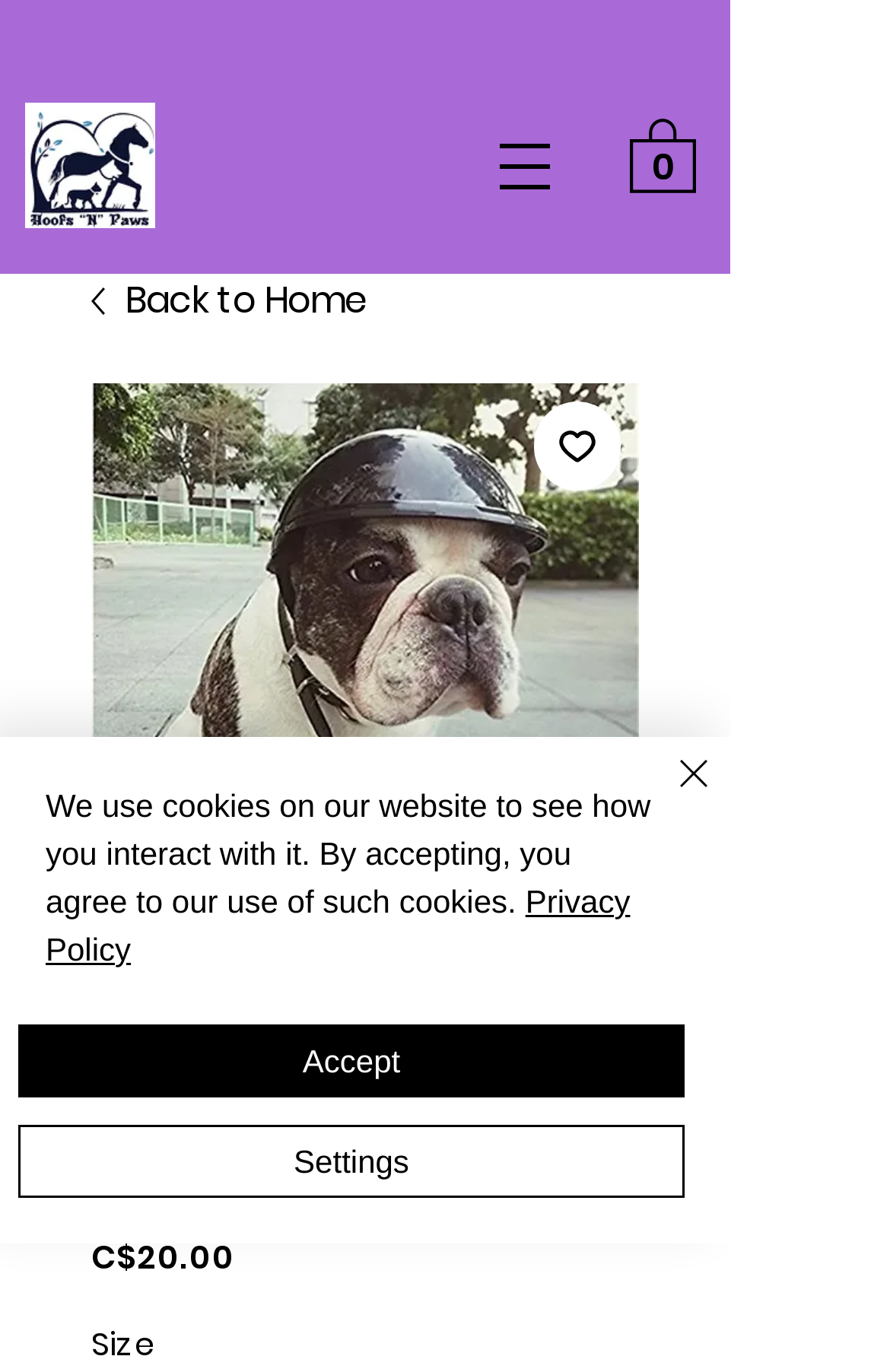How many items are in the cart?
Offer a detailed and full explanation in response to the question.

The number of items in the cart can be found in the top navigation bar, where it is stated as 'Cart with 0 items'.